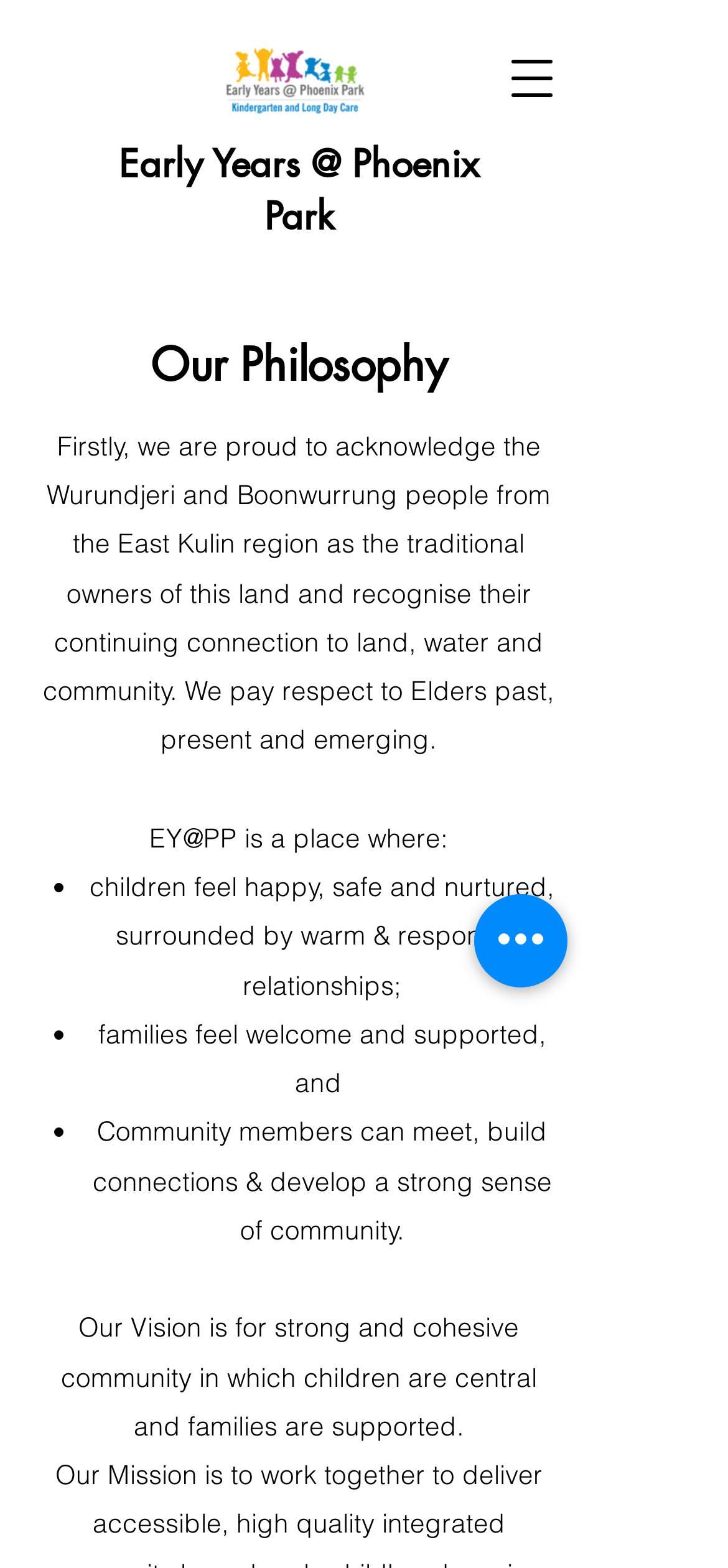Provide the bounding box coordinates for the UI element that is described by this text: "Early Years @ Phoenix Park". The coordinates should be in the form of four float numbers between 0 and 1: [left, top, right, bottom].

[0.163, 0.089, 0.658, 0.154]